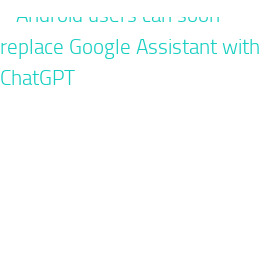Offer an in-depth caption for the image.

The image accompanies an article titled "Android users can soon replace Google Assistant with ChatGPT." This piece discusses an upcoming feature that allows Android users to substitute Google Assistant with ChatGPT, highlighting advancements in artificial intelligence and voice assistant technology. The date associated with this article is January 6, 2024, indicating its relevance to recent developments in the tech industry. The visual element enhances the informative nature of the content, drawing attention to the significant shift in digital assistant options for Android users.